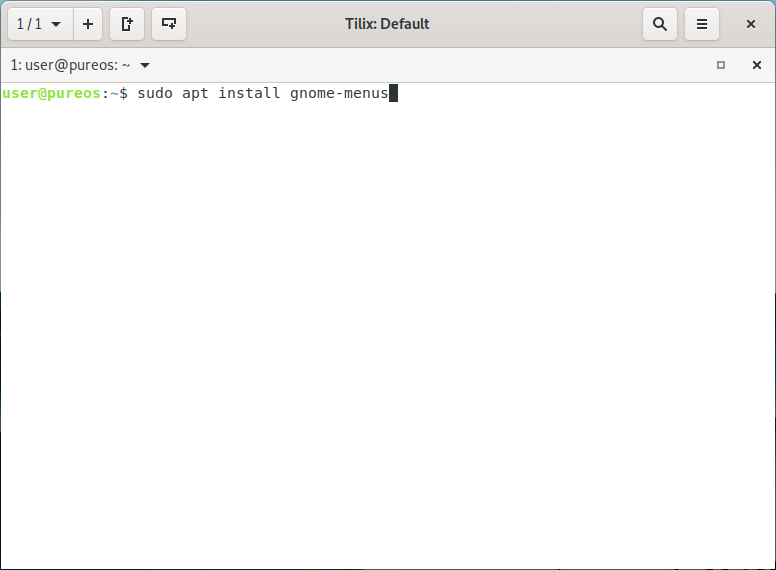Answer this question using a single word or a brief phrase:
What package is being installed in the command?

gnome-menus